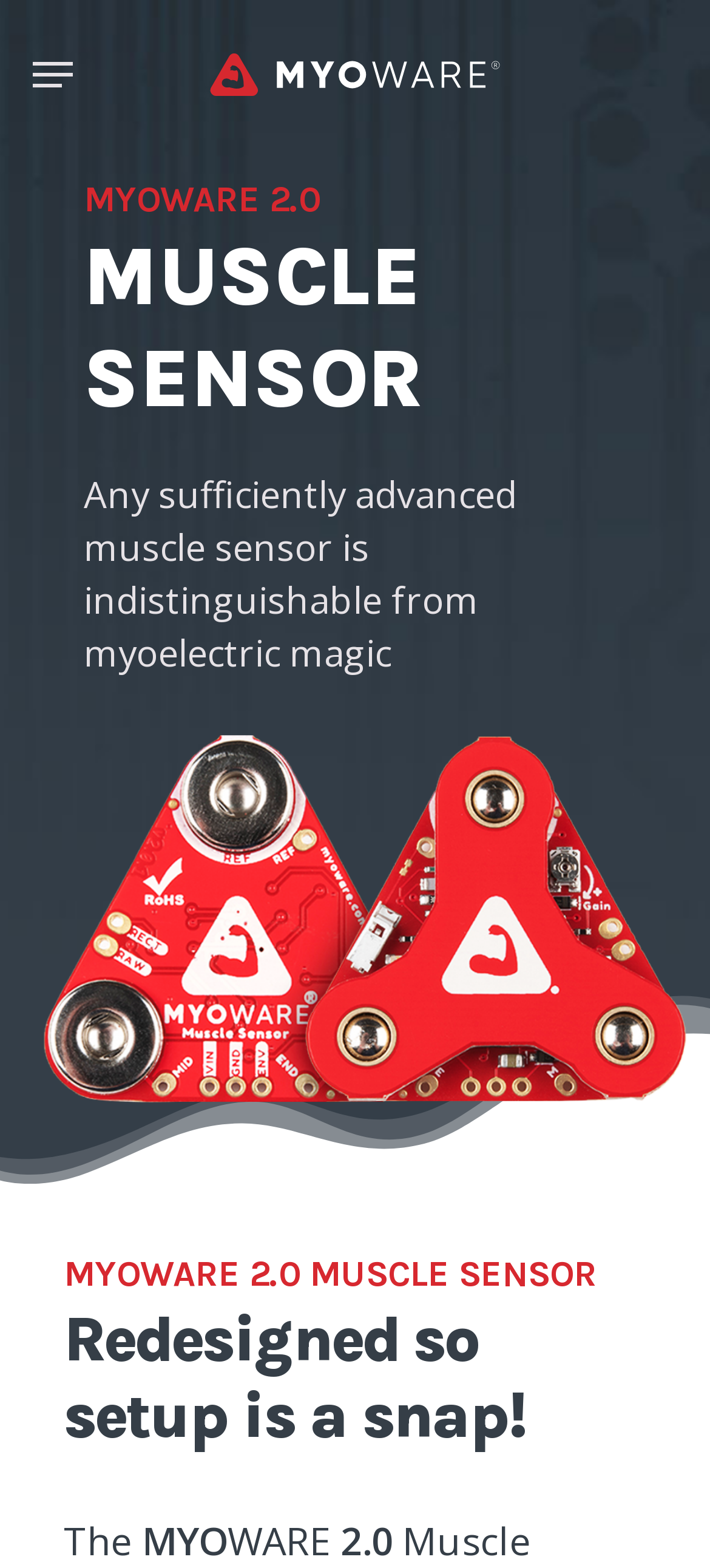Determine the bounding box coordinates for the UI element described. Format the coordinates as (top-left x, top-left y, bottom-right x, bottom-right y) and ensure all values are between 0 and 1. Element description: alt="MYOWARE by Advancer Technologies"

[0.293, 0.014, 0.707, 0.081]